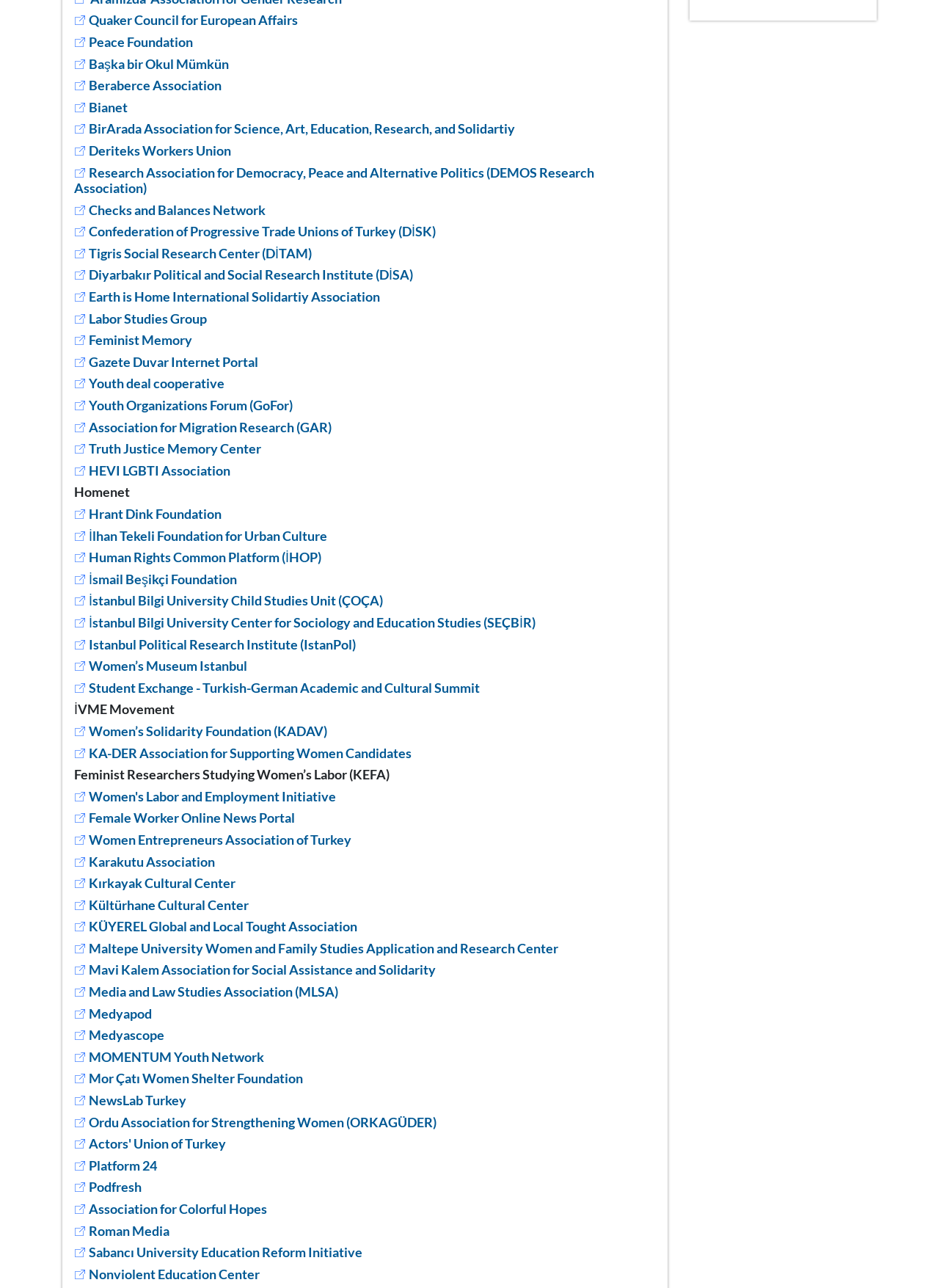Based on the element description: "Feminist Memory", identify the bounding box coordinates for this UI element. The coordinates must be four float numbers between 0 and 1, listed as [left, top, right, bottom].

[0.079, 0.258, 0.205, 0.27]